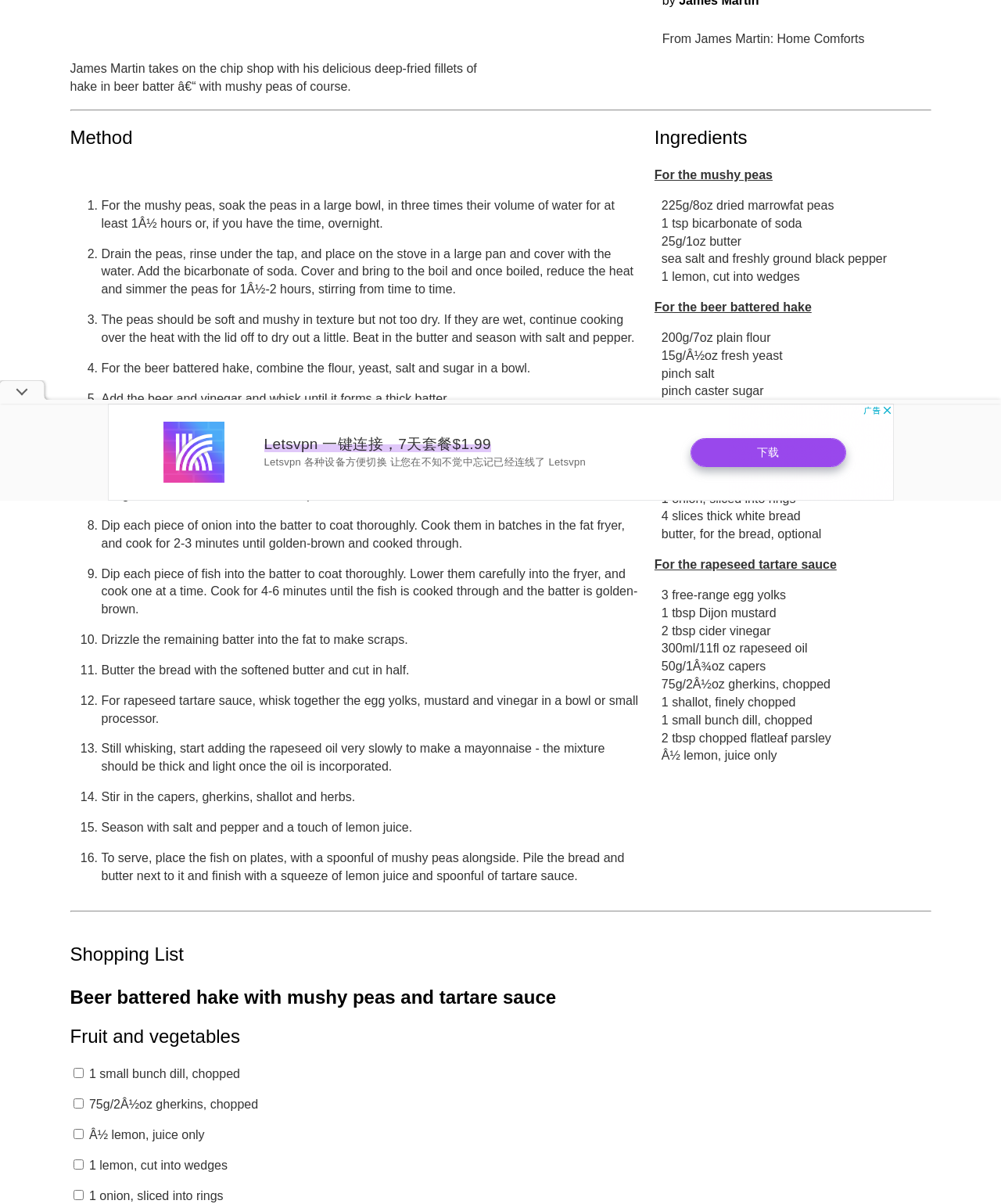Given the description of a UI element: "aria-label="Advertisement" name="aswift_6" title="Advertisement"", identify the bounding box coordinates of the matching element in the webpage screenshot.

[0.107, 0.335, 0.893, 0.416]